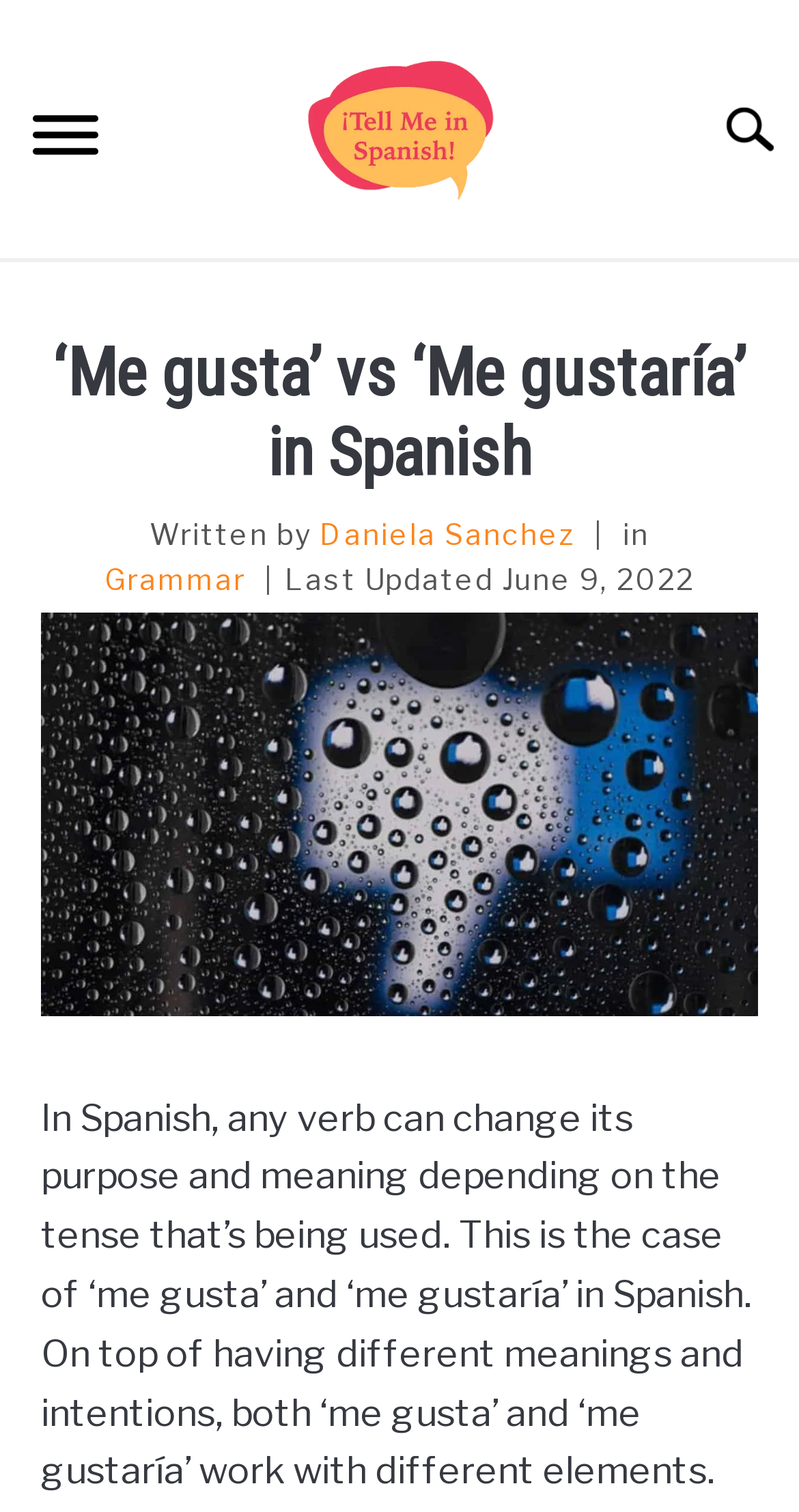Using the provided element description: "Learning Resources", determine the bounding box coordinates of the corresponding UI element in the screenshot.

[0.0, 0.498, 1.0, 0.561]